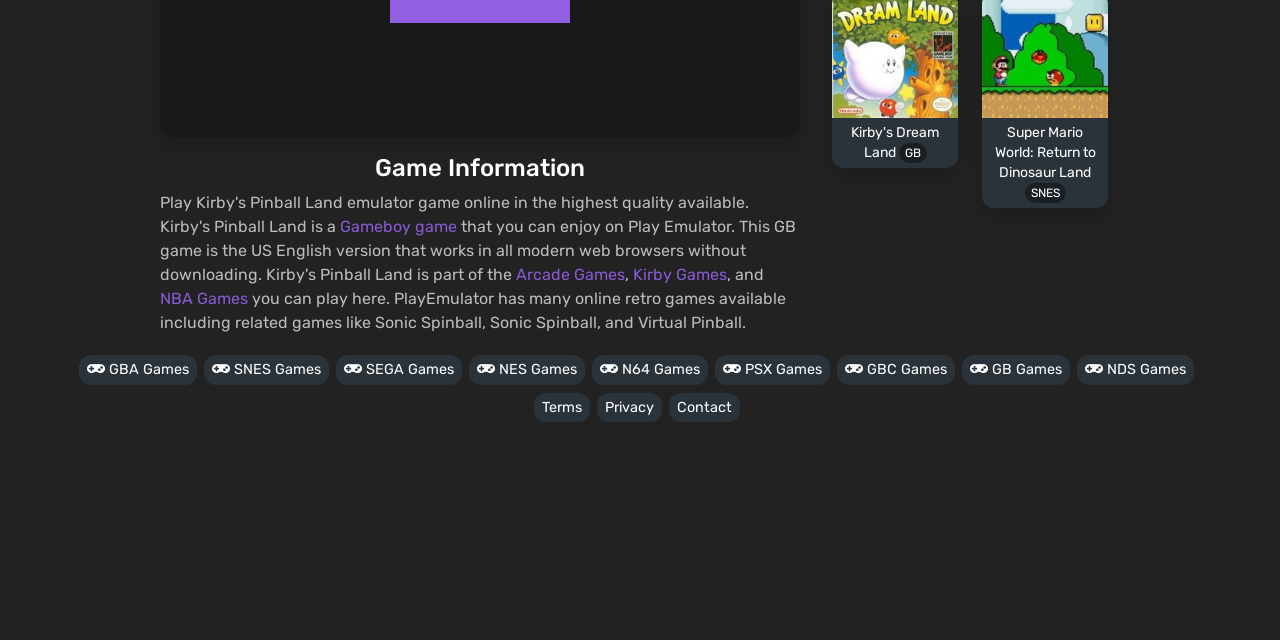Given the element description, predict the bounding box coordinates in the format (top-left x, top-left y, bottom-right x, bottom-right y). Make sure all values are between 0 and 1. Here is the element description: Arcade Games

[0.403, 0.414, 0.488, 0.444]